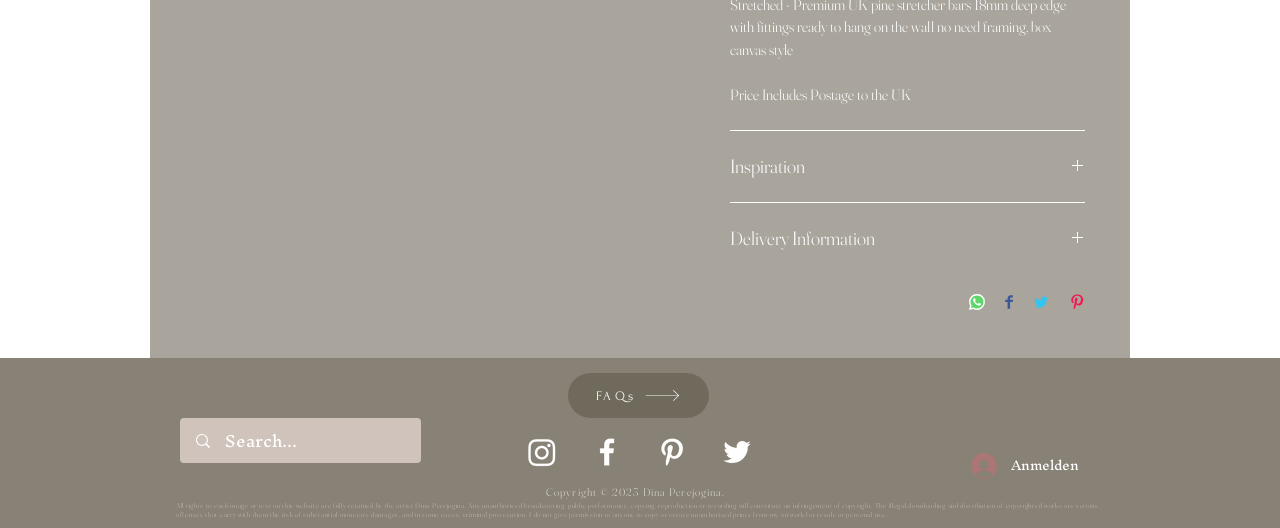Please identify the bounding box coordinates of the element on the webpage that should be clicked to follow this instruction: "Log in". The bounding box coordinates should be given as four float numbers between 0 and 1, formatted as [left, top, right, bottom].

[0.748, 0.847, 0.854, 0.919]